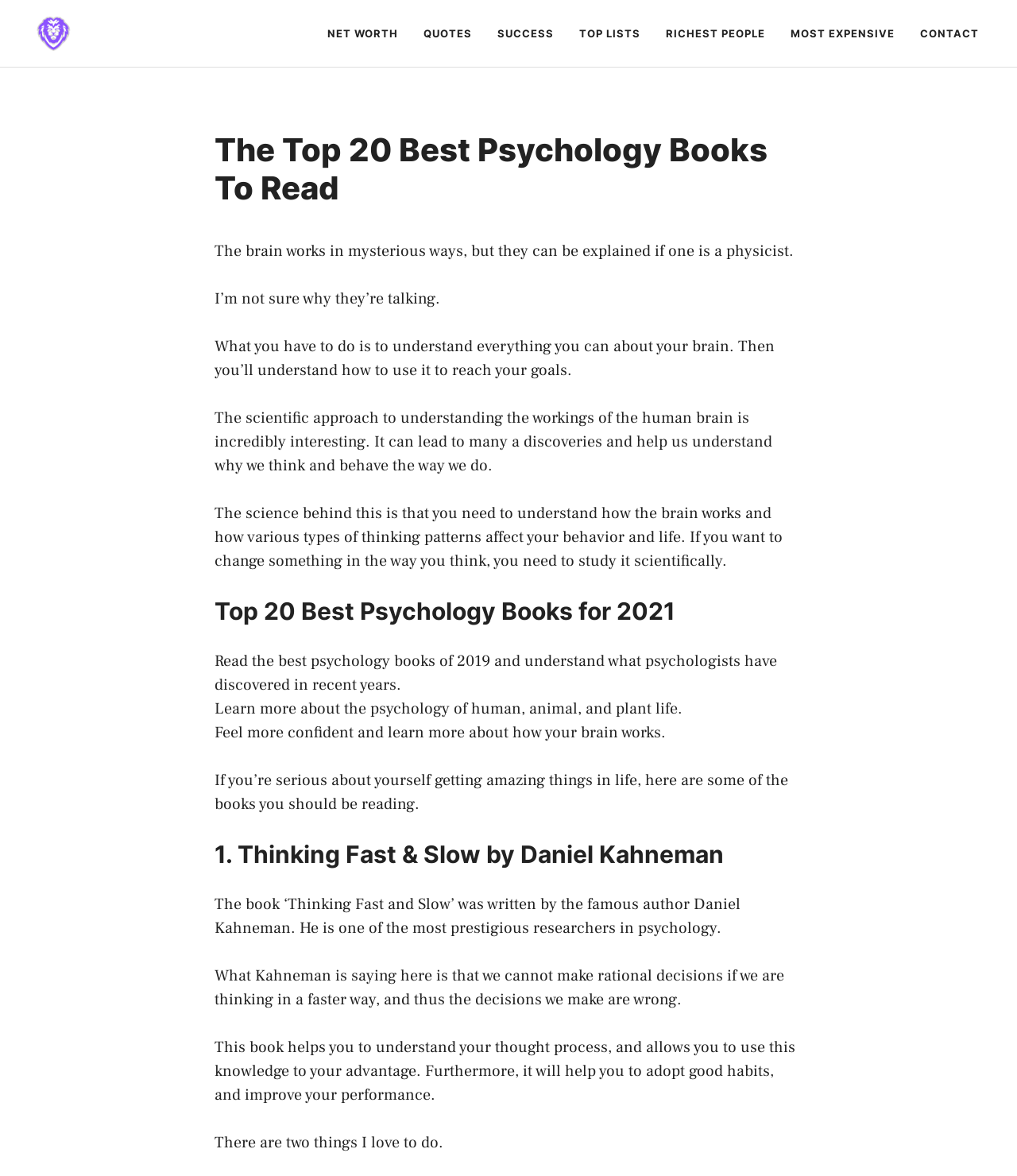Given the element description Contact, specify the bounding box coordinates of the corresponding UI element in the format (top-left x, top-left y, bottom-right x, bottom-right y). All values must be between 0 and 1.

[0.892, 0.008, 0.975, 0.049]